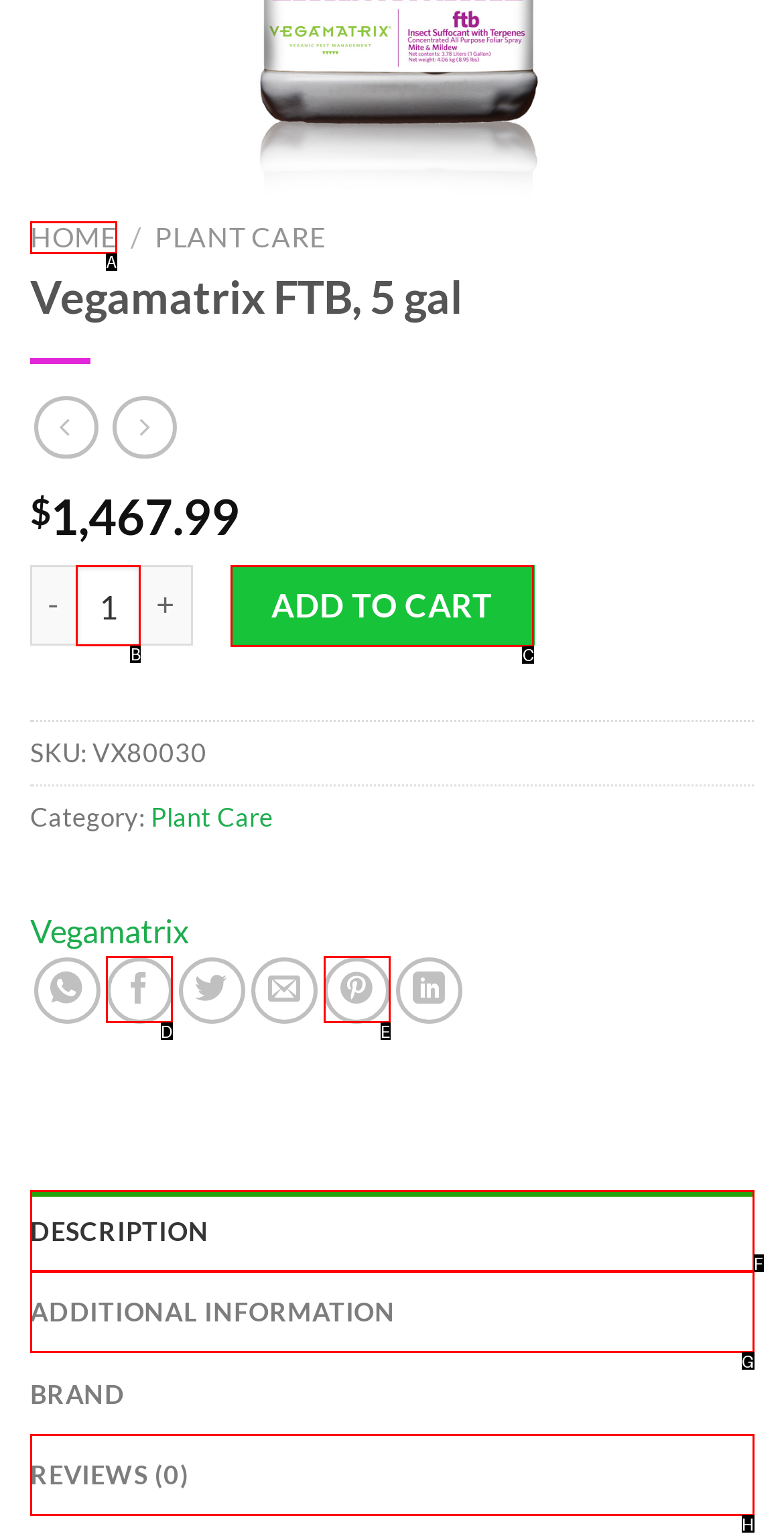Choose the UI element that best aligns with the description: Home
Respond with the letter of the chosen option directly.

A